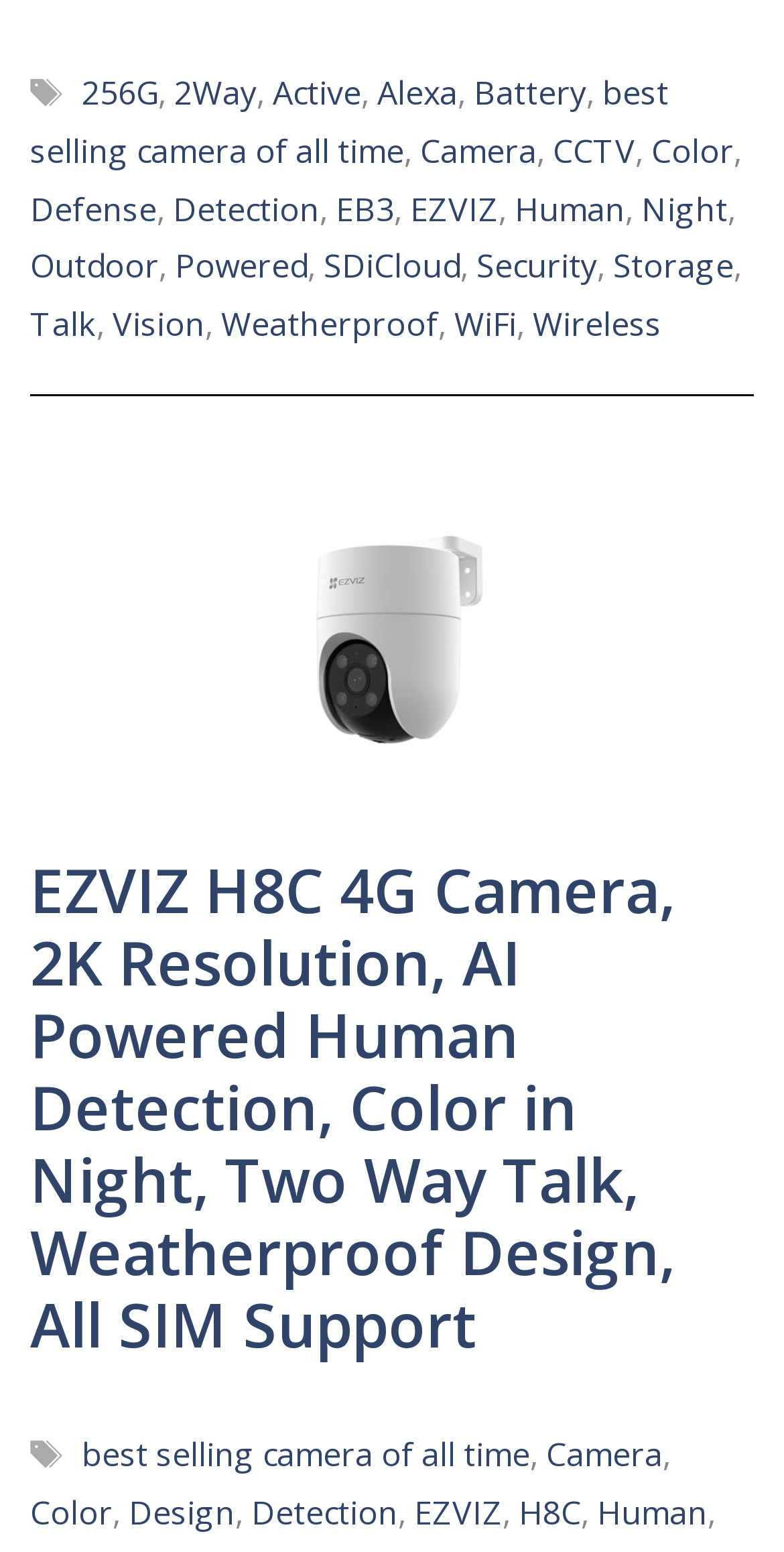From the webpage screenshot, identify the region described by Human. Provide the bounding box coordinates as (top-left x, top-left y, bottom-right x, bottom-right y), with each value being a floating point number between 0 and 1.

[0.762, 0.96, 0.903, 0.988]